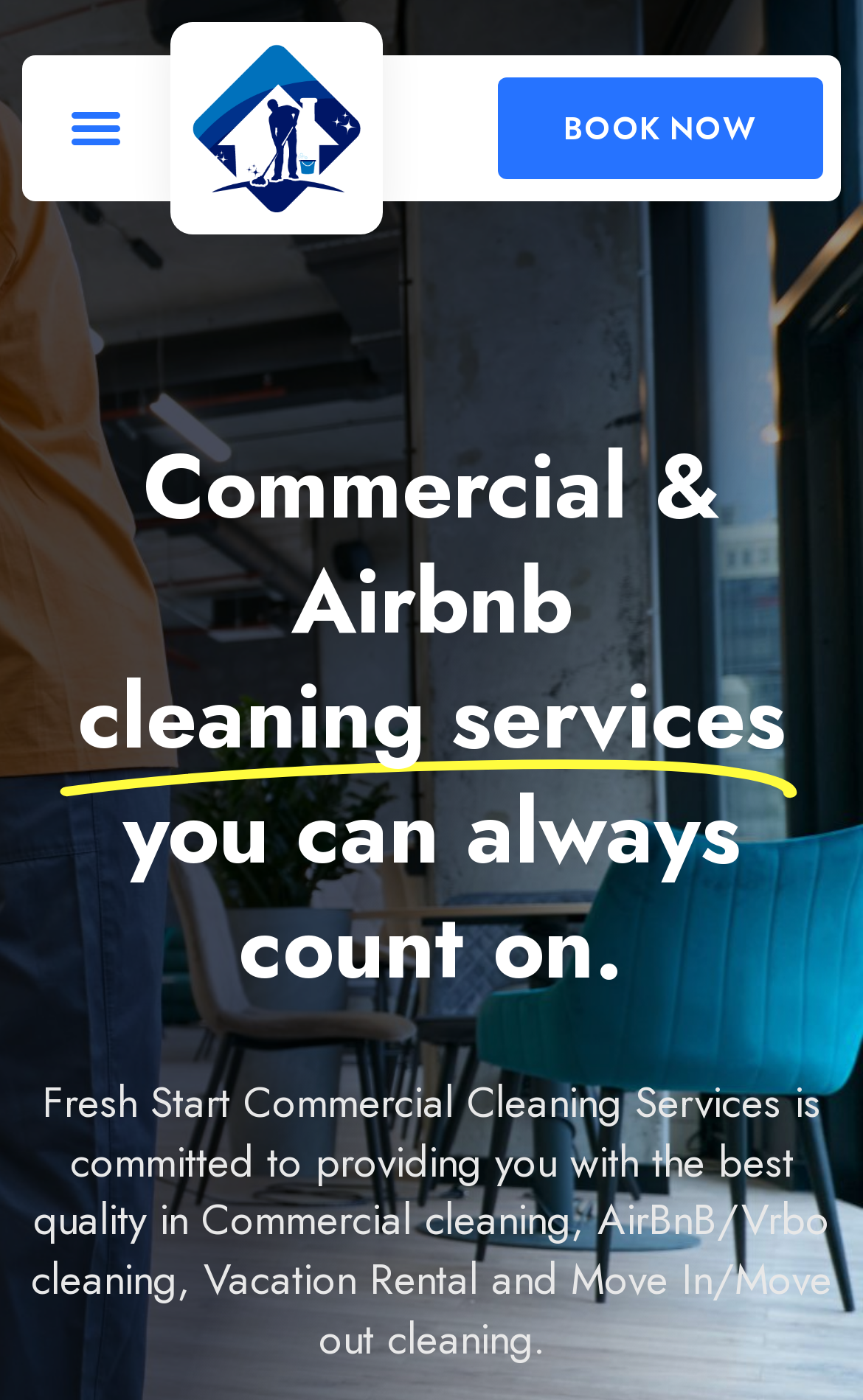Please find and give the text of the main heading on the webpage.

Commercial & Airbnb cleaning services
 you can always count on.